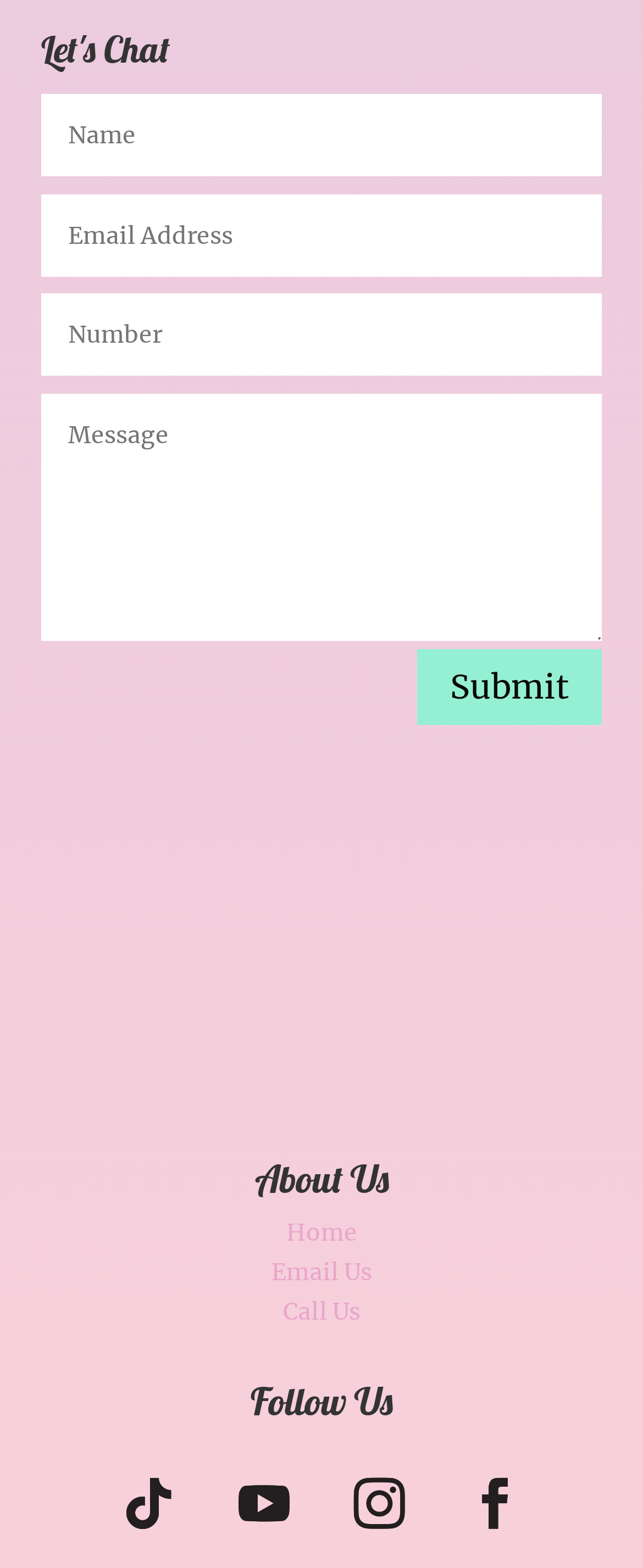What is the name of the image?
Using the image as a reference, answer the question with a short word or phrase.

LovinGotham